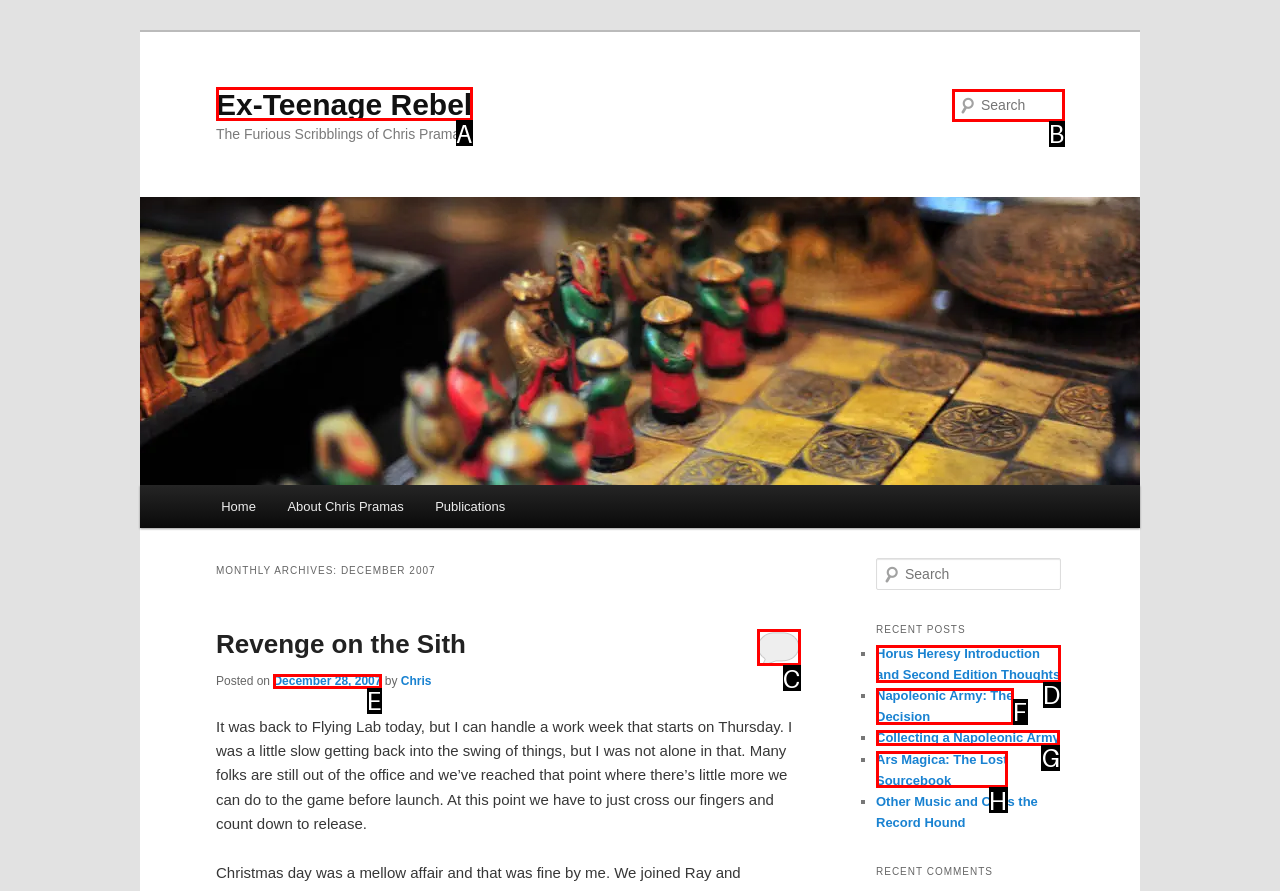Which option is described as follows: name="submit" value="Post Comment"
Answer with the letter of the matching option directly.

None